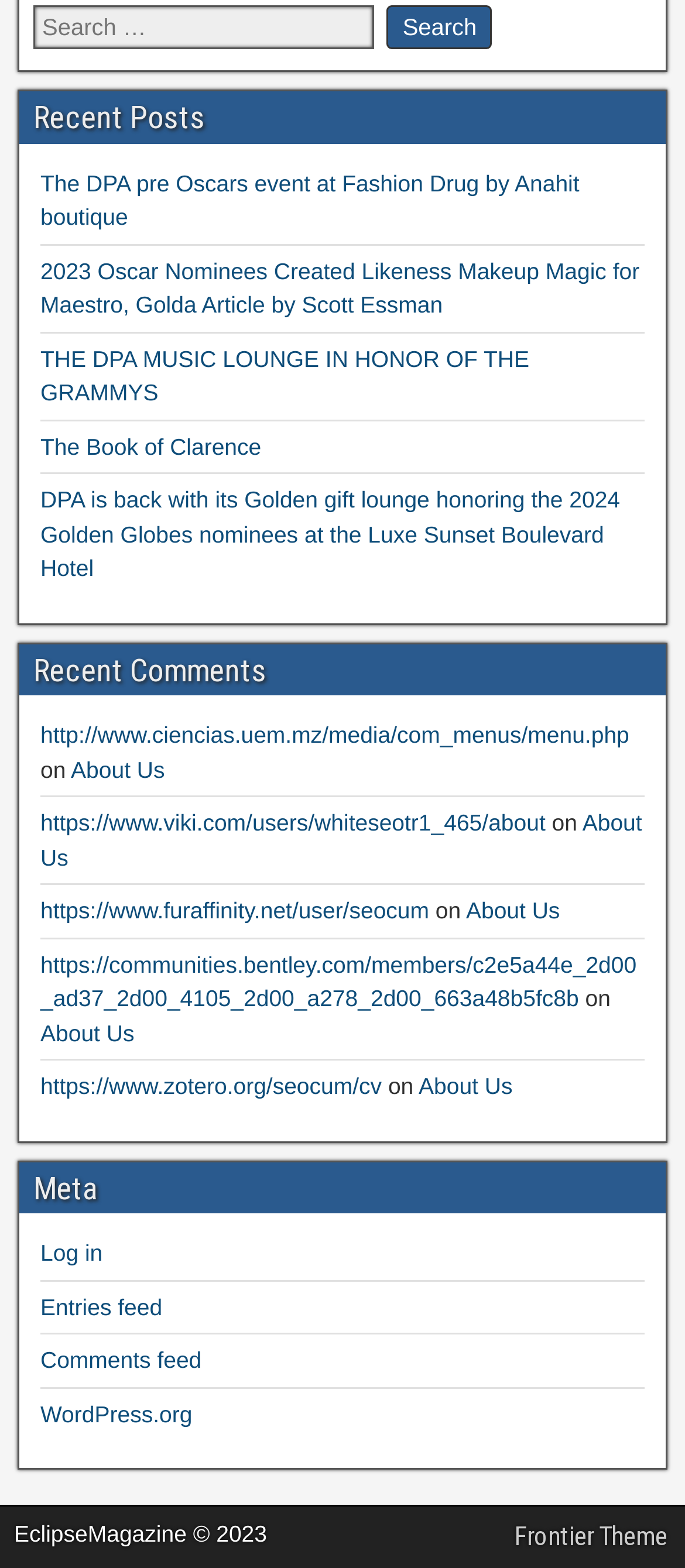What is the theme of the website?
Using the screenshot, give a one-word or short phrase answer.

Frontier Theme